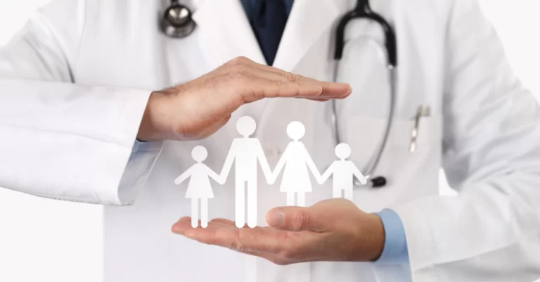Provide a short, one-word or phrase answer to the question below:
How many children are in the family representation?

Two